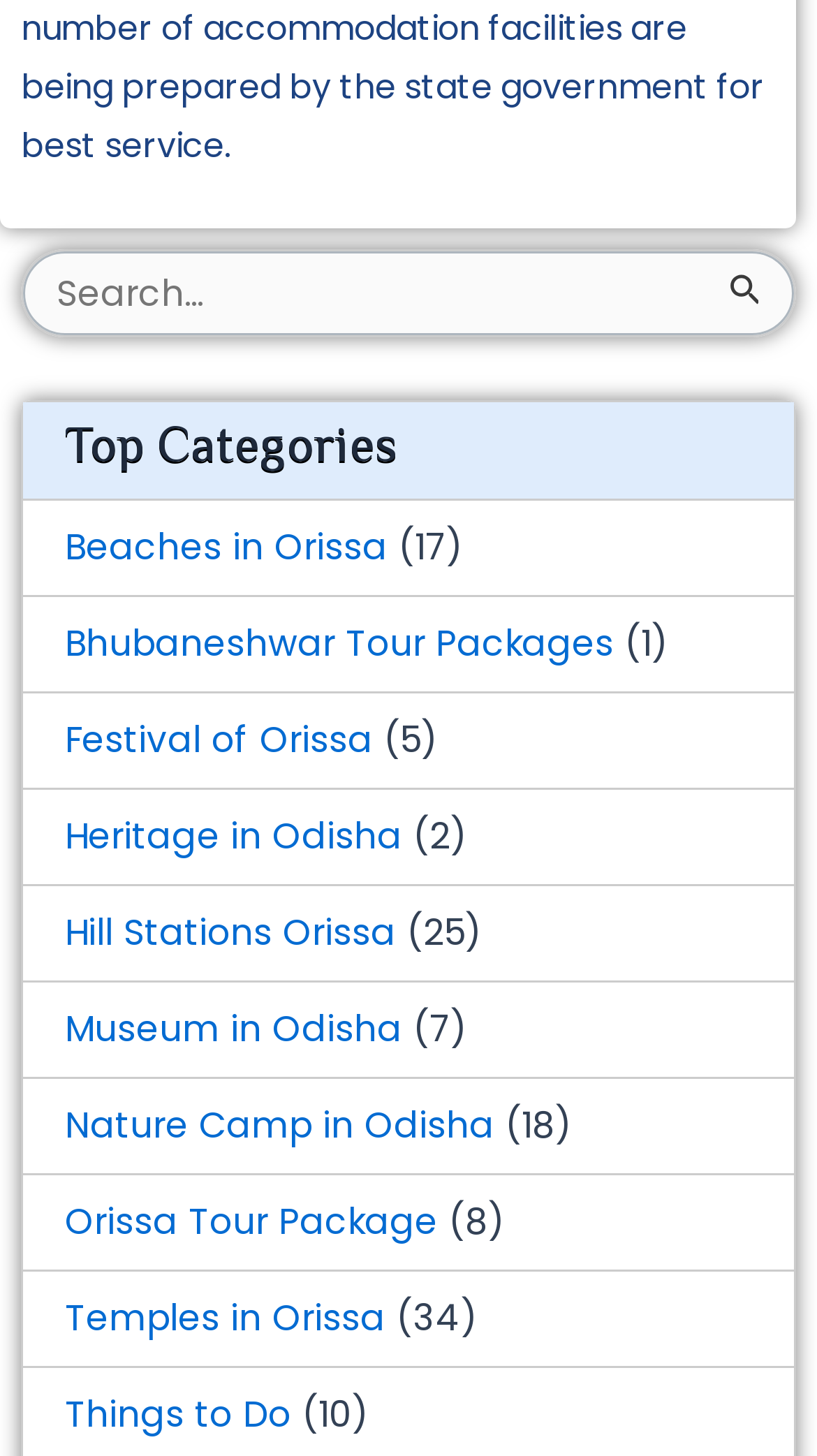Kindly determine the bounding box coordinates for the area that needs to be clicked to execute this instruction: "Explore Orissa Tour Package".

[0.079, 0.822, 0.536, 0.856]